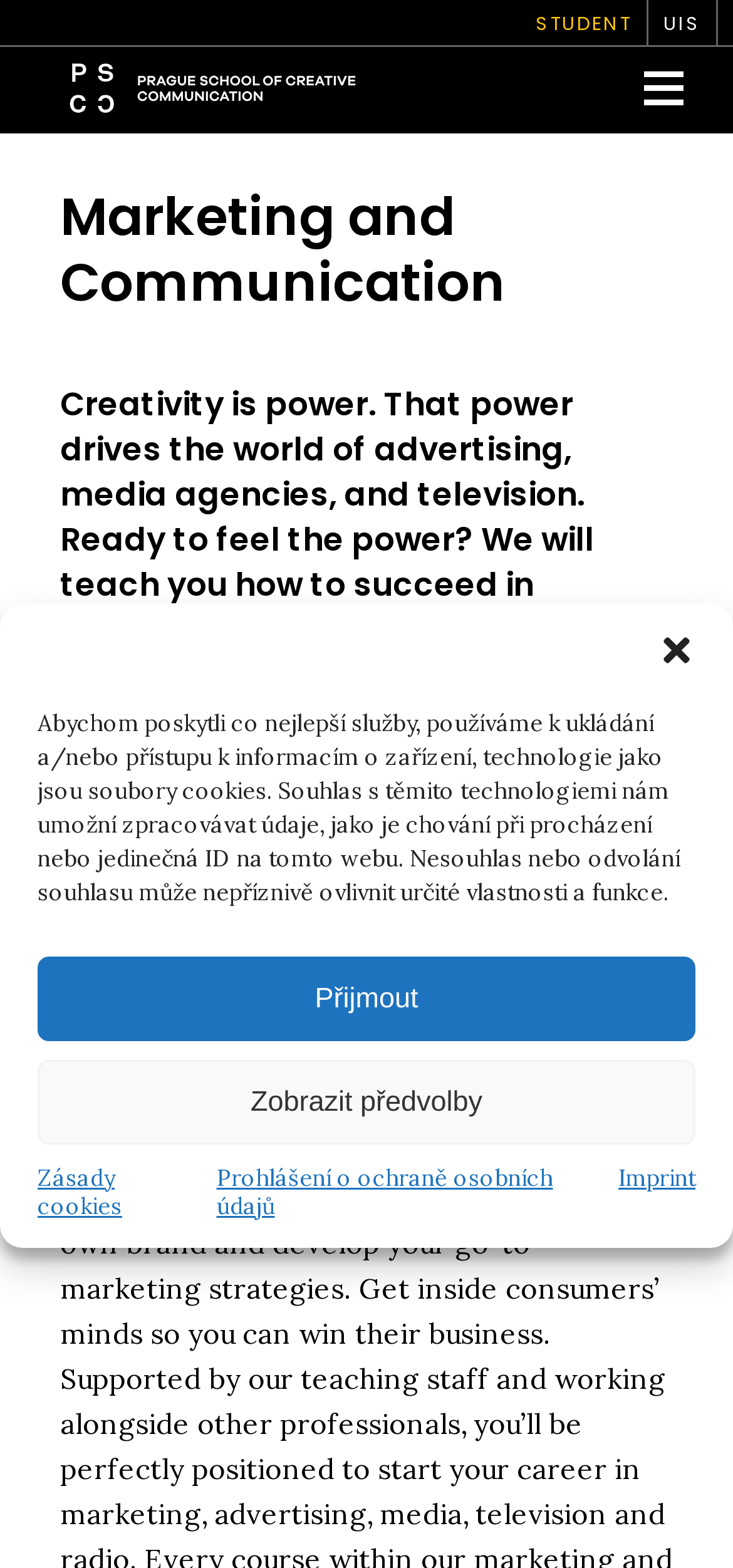Locate the bounding box coordinates of the clickable element to fulfill the following instruction: "View the Marketing and Communication heading". Provide the coordinates as four float numbers between 0 and 1 in the format [left, top, right, bottom].

[0.082, 0.117, 0.918, 0.213]